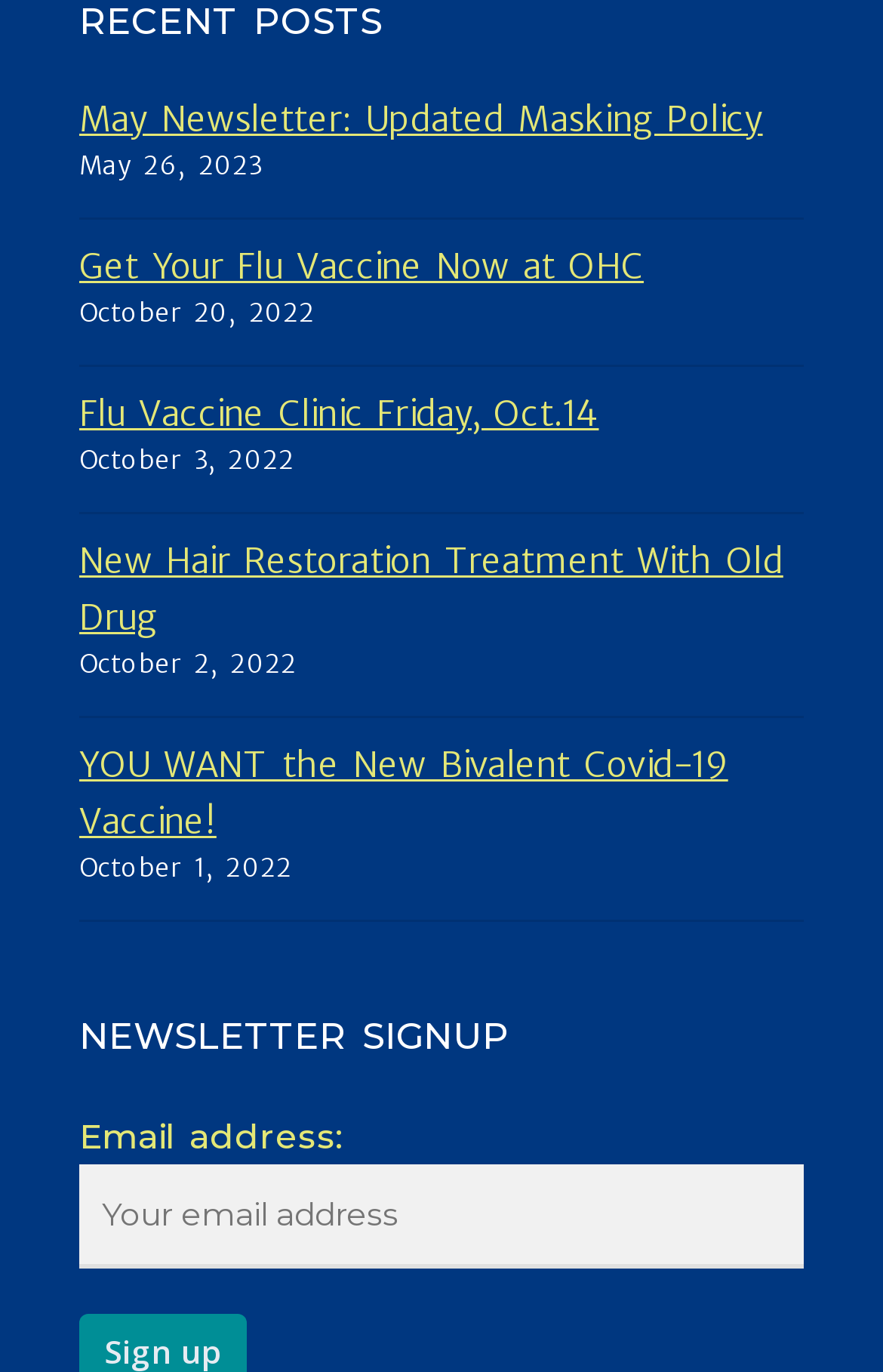Kindly respond to the following question with a single word or a brief phrase: 
What is the purpose of the textbox?

Email address input